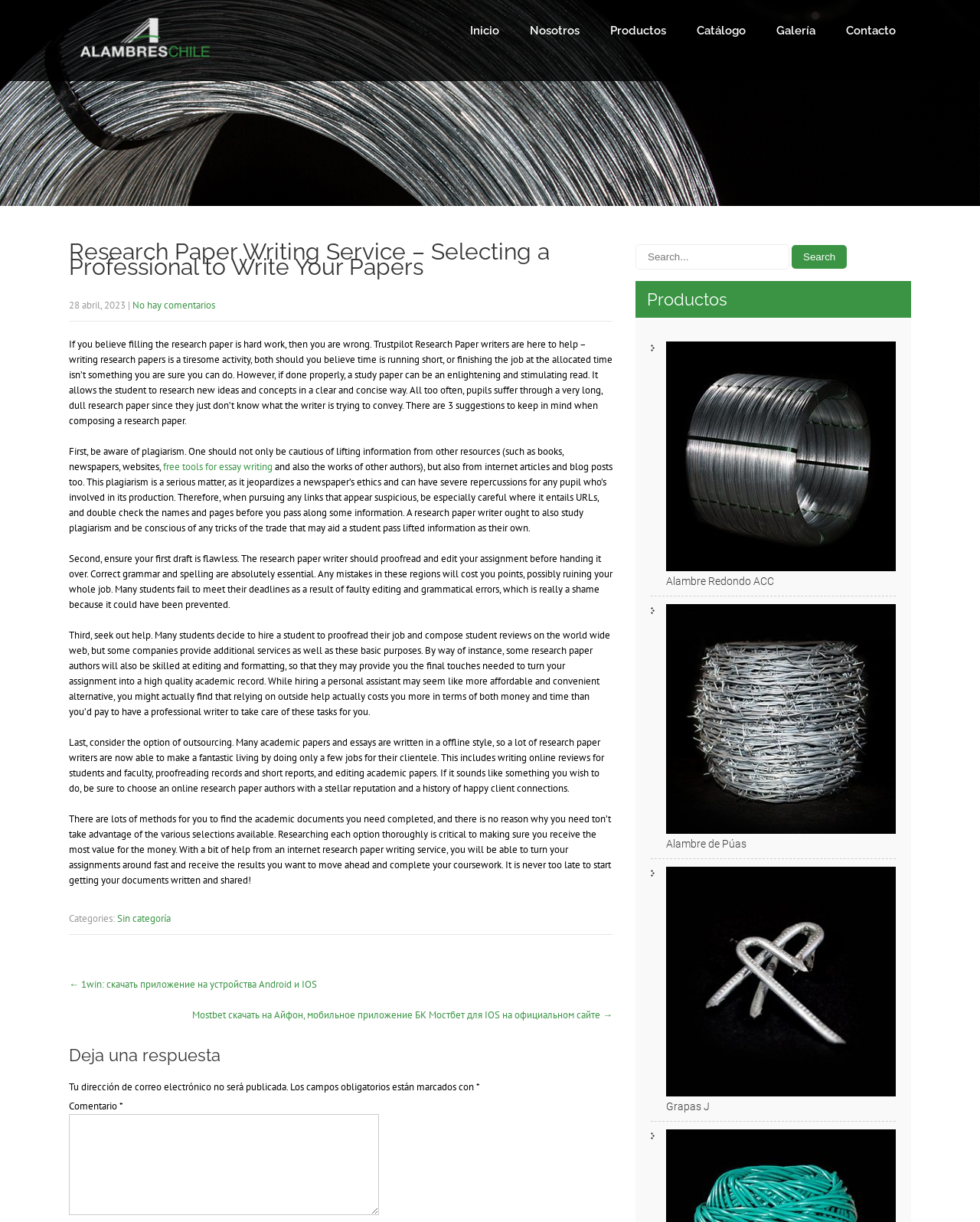Show me the bounding box coordinates of the clickable region to achieve the task as per the instruction: "Write a comment".

[0.07, 0.912, 0.387, 0.994]